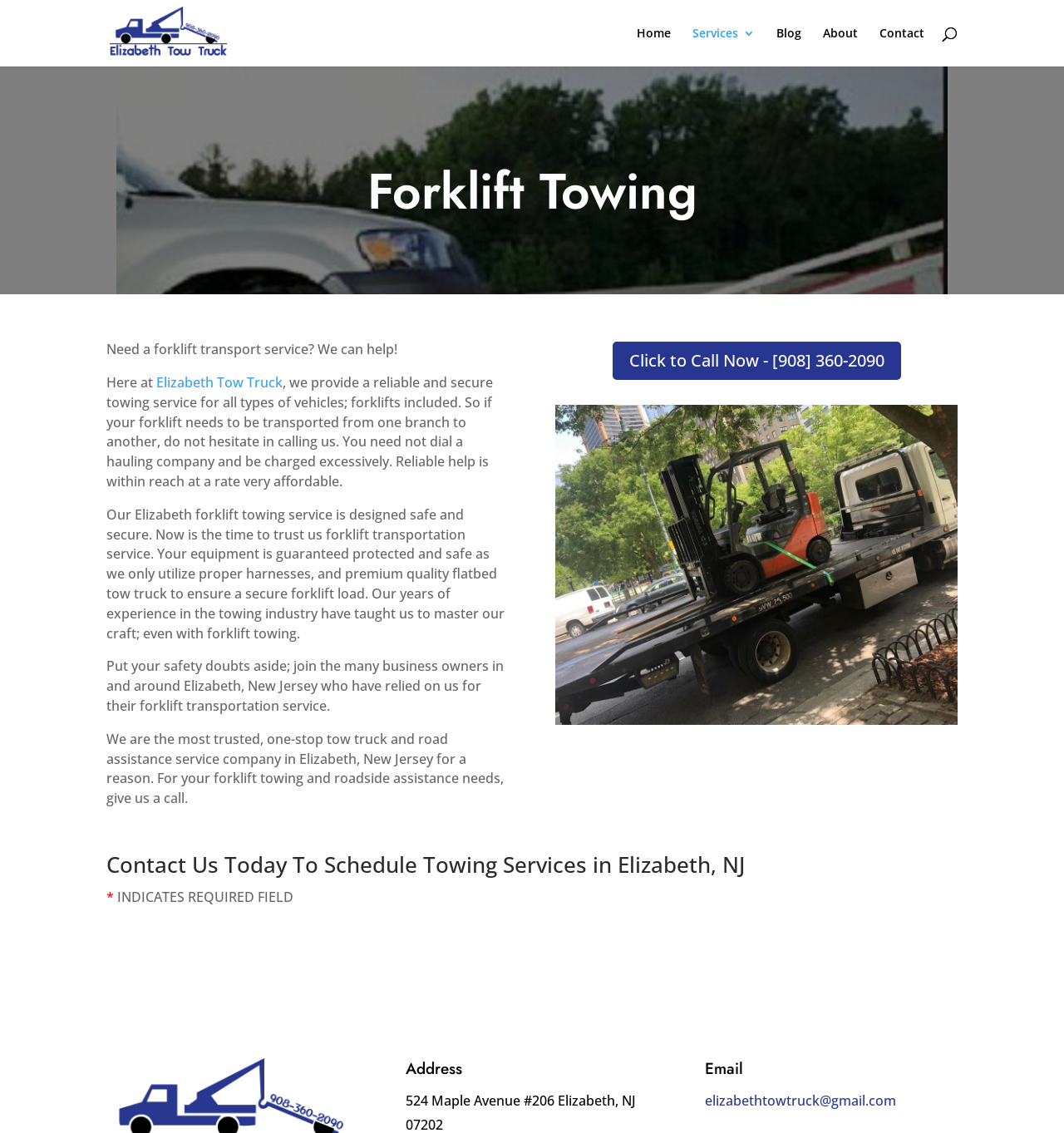What is the purpose of the company's forklift towing service?
Based on the image, respond with a single word or phrase.

to transport forklifts safely and securely